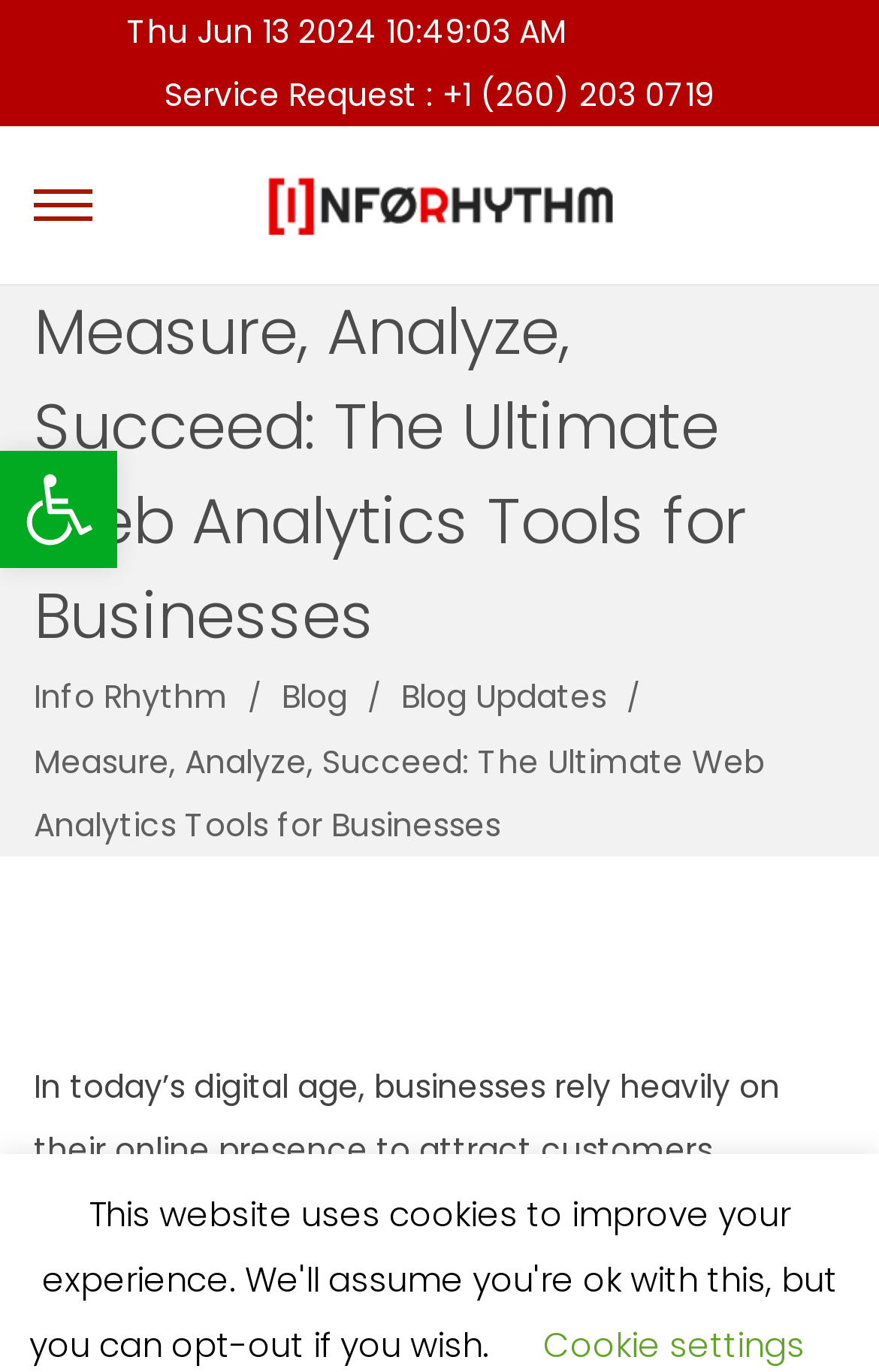Using the information in the image, give a comprehensive answer to the question: 
Is there a logo on the top left?

I can see an image with the description 'Info Rhythm Logo' at the top left of the webpage, which suggests that it is a logo.